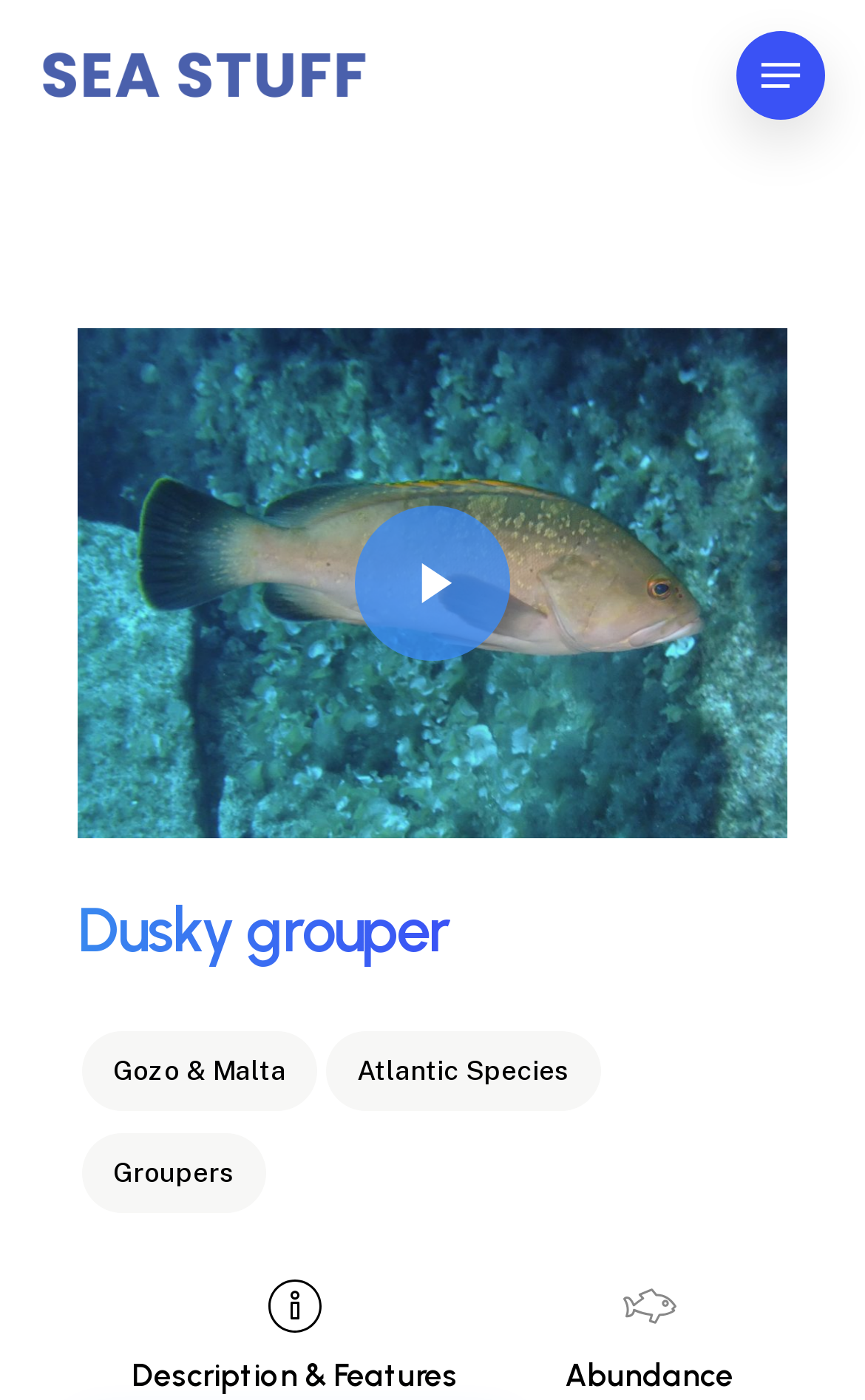Find the bounding box coordinates of the clickable region needed to perform the following instruction: "View the Dusky grouper page". The coordinates should be provided as four float numbers between 0 and 1, i.e., [left, top, right, bottom].

[0.09, 0.639, 0.521, 0.692]